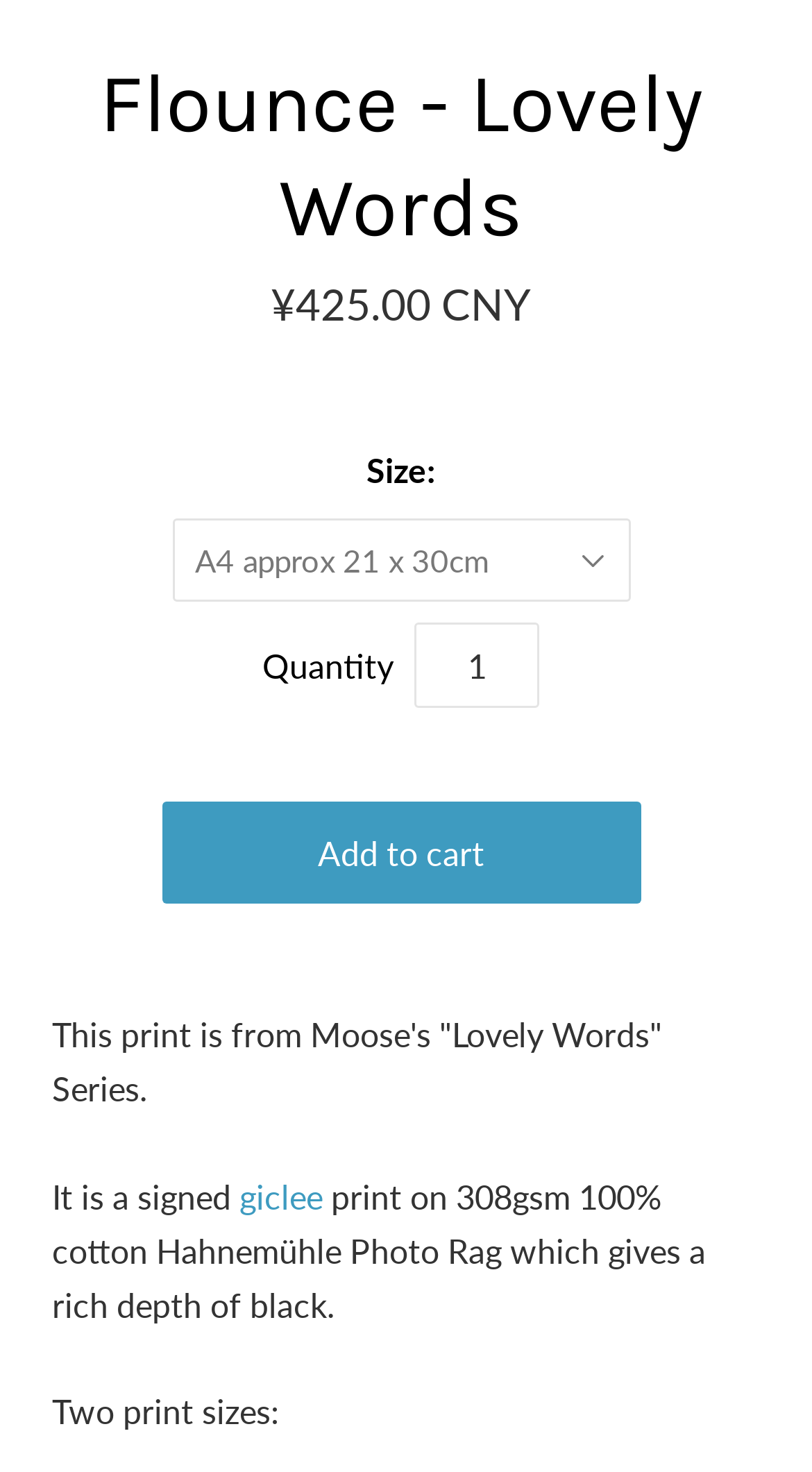What is the price of the print?
Carefully examine the image and provide a detailed answer to the question.

I found the price of the print by looking at the StaticText element with the text '¥425.00 CNY' which is located at [0.333, 0.189, 0.654, 0.223] on the webpage.